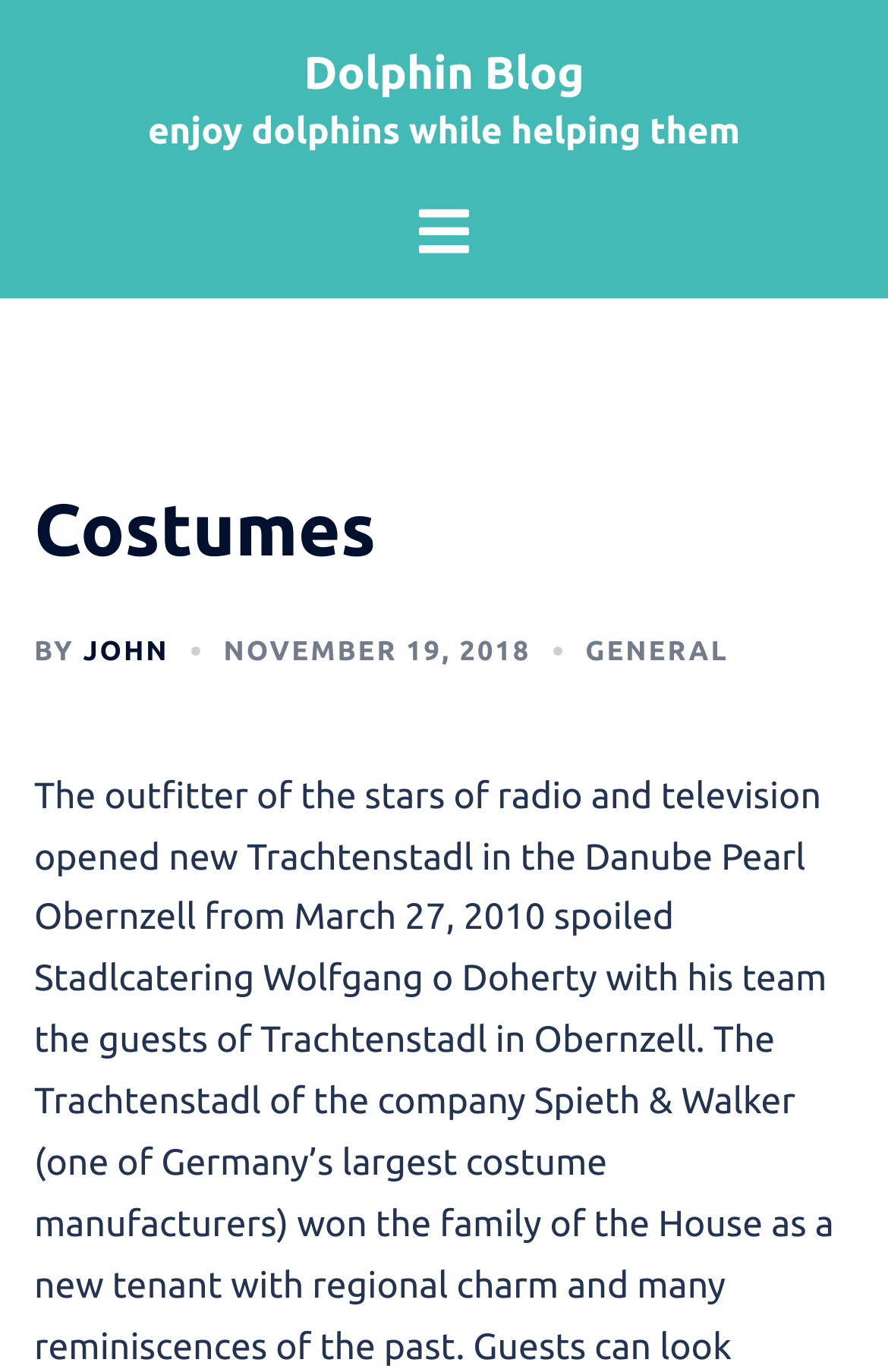Please predict the bounding box coordinates (top-left x, top-left y, bottom-right x, bottom-right y) for the UI element in the screenshot that fits the description: aria-label="Advertisement" name="aswift_2" title="Advertisement"

None